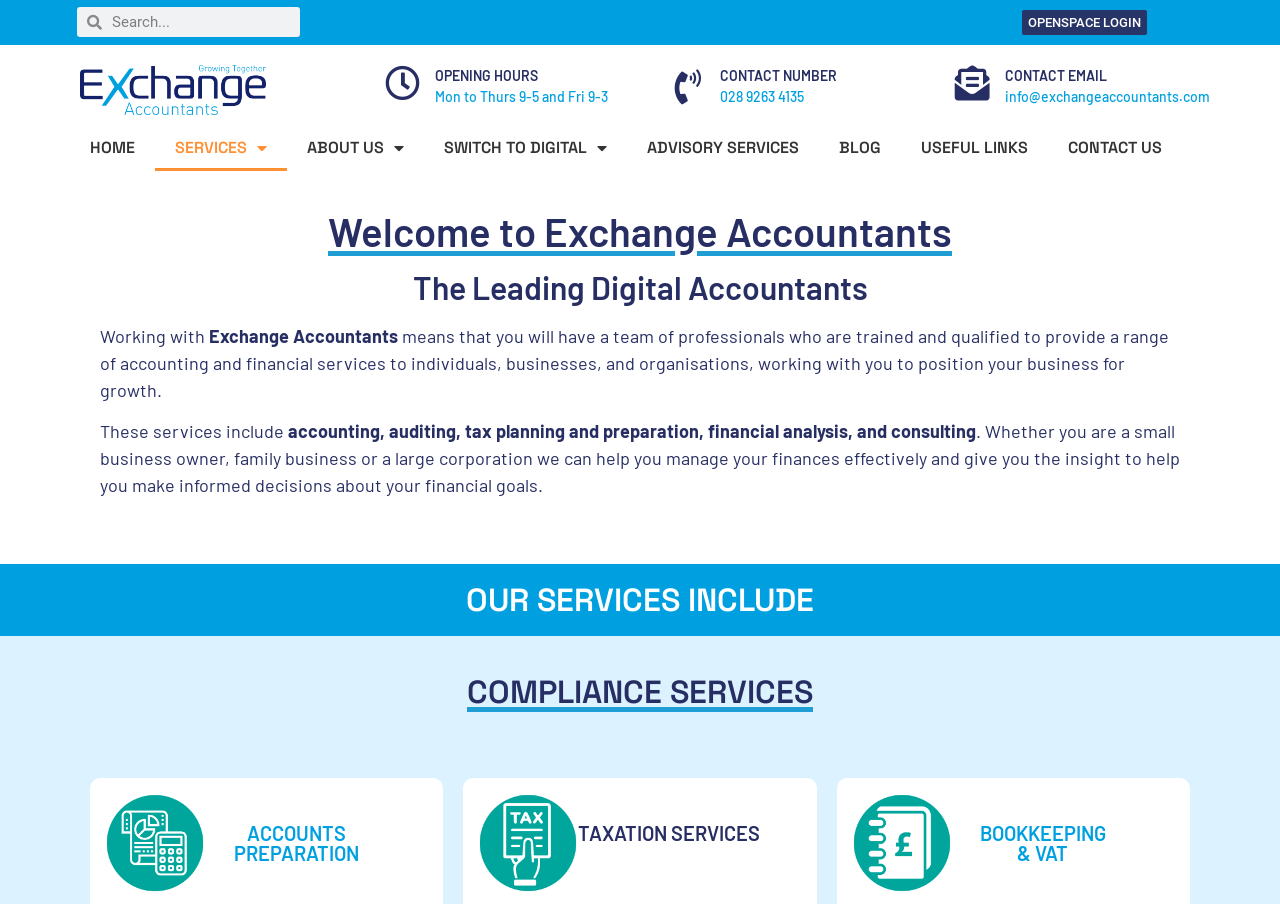Provide a short answer using a single word or phrase for the following question: 
What is the purpose of the 'SWITCH TO DIGITAL' link?

To switch to digital services